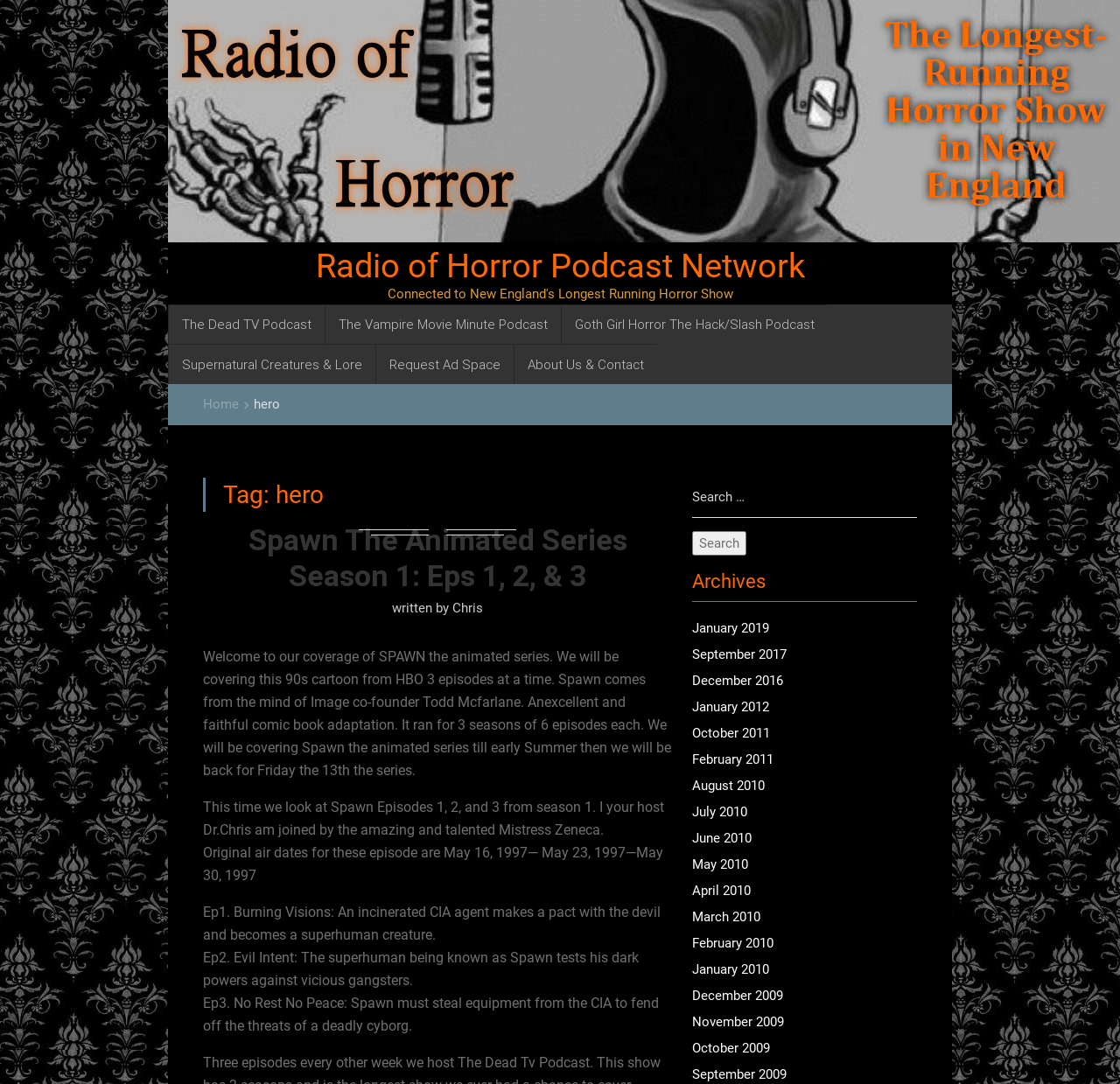What is the name of the author of the latest article?
From the image, respond using a single word or phrase.

Chris